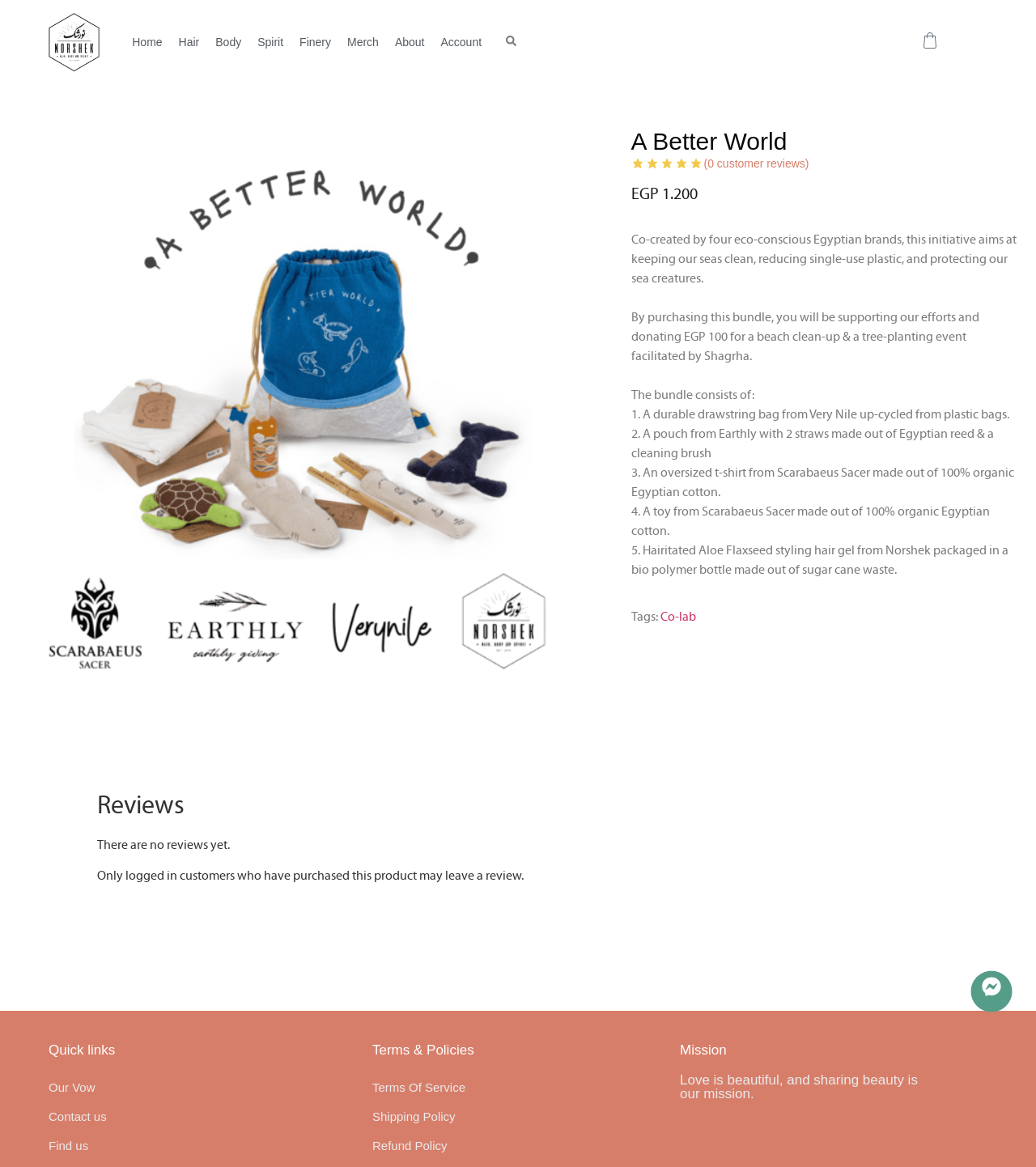Could you determine the bounding box coordinates of the clickable element to complete the instruction: "Contact us"? Provide the coordinates as four float numbers between 0 and 1, i.e., [left, top, right, bottom].

[0.031, 0.944, 0.344, 0.969]